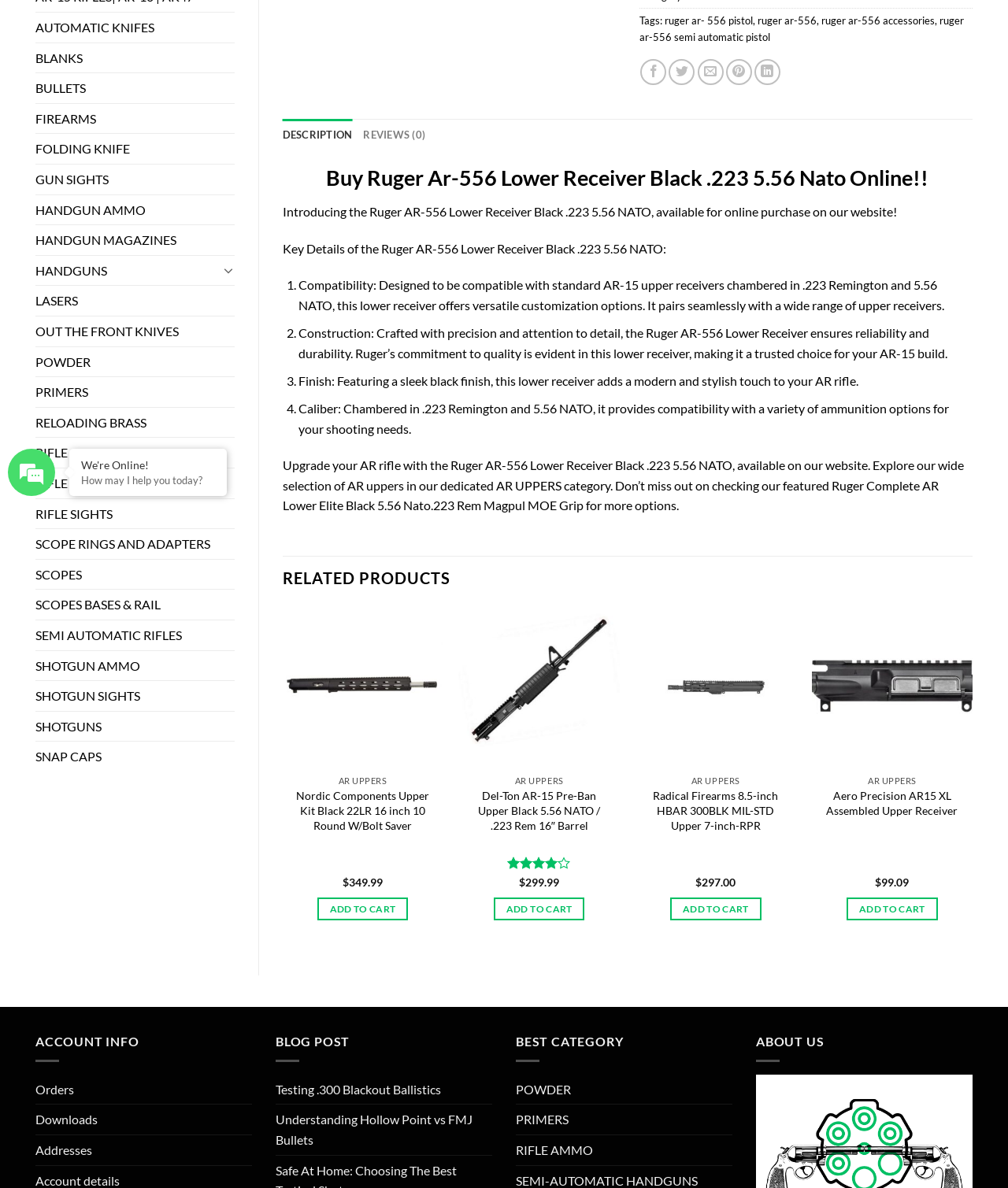Provide the bounding box for the UI element matching this description: "Youth".

None